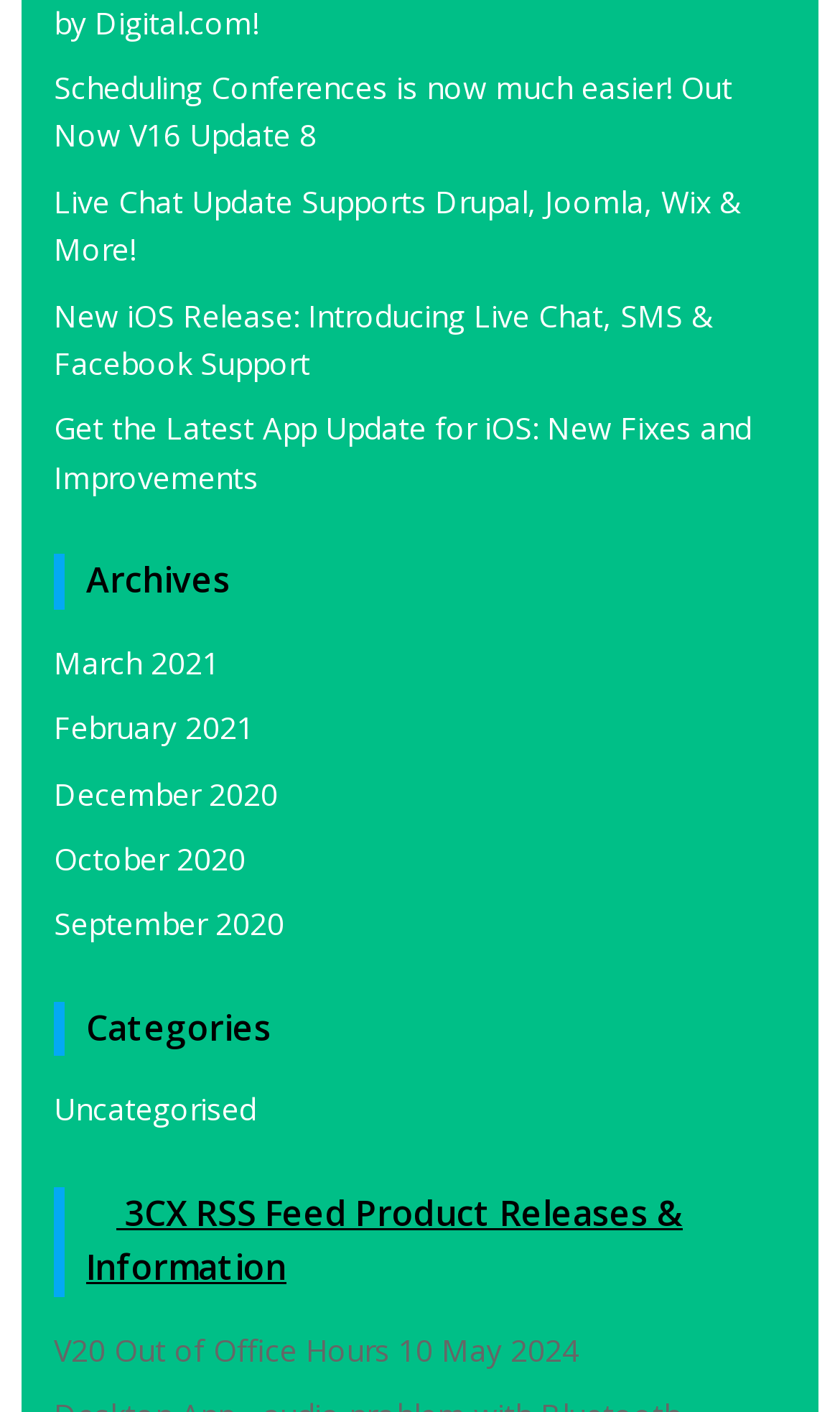Pinpoint the bounding box coordinates of the area that should be clicked to complete the following instruction: "Explore Categories". The coordinates must be given as four float numbers between 0 and 1, i.e., [left, top, right, bottom].

[0.064, 0.709, 0.936, 0.748]